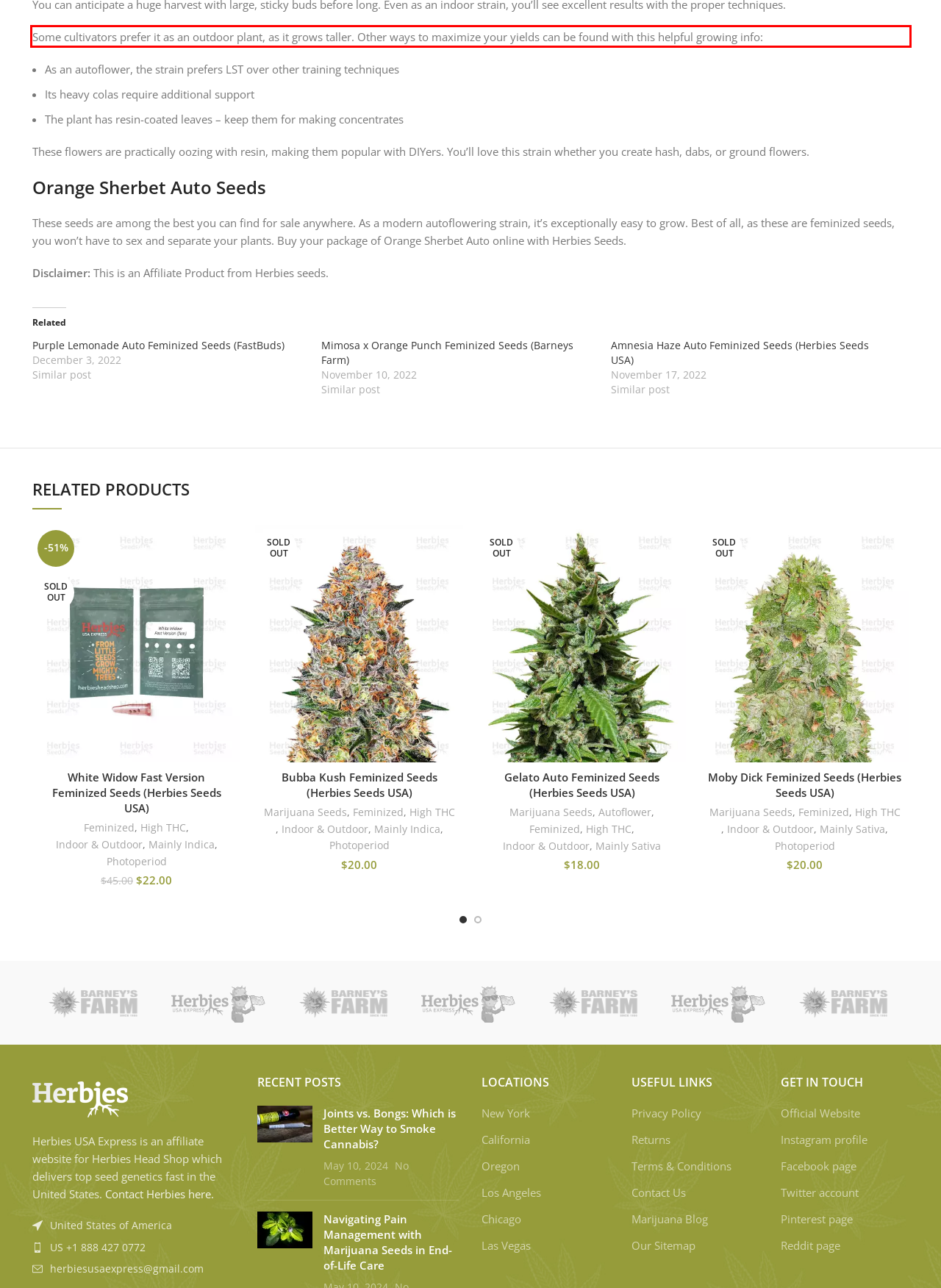Given a screenshot of a webpage containing a red rectangle bounding box, extract and provide the text content found within the red bounding box.

Some cultivators prefer it as an outdoor plant, as it grows taller. Other ways to maximize your yields can be found with this helpful growing info: